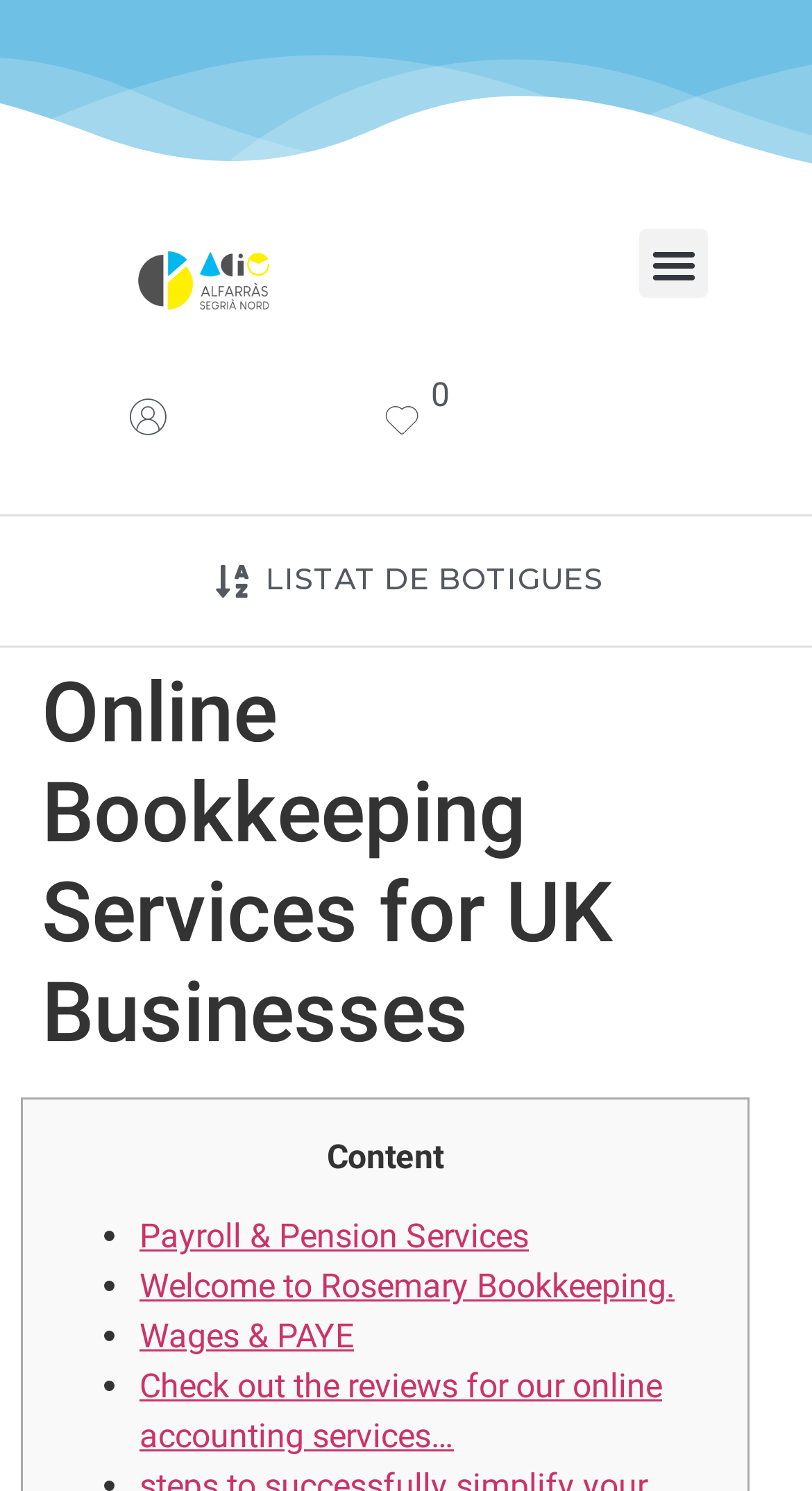Detail the various sections and features present on the webpage.

The webpage is about online bookkeeping services for UK businesses, specifically ACIE Alfarras. At the top right corner, there is a button to toggle the menu. Below it, there are three links aligned horizontally, with the first one being empty. The third link displays the number "0". 

On the left side, there is a link "LISTAT DE BOTIGUES" that spans the entire height of the page. To the right of this link, there is a header section that takes up most of the page's width. The header section contains the title "Online Bookkeeping Services for UK Businesses" and a brief description "Content". 

Below the header section, there is a list of four items, each marked with a bullet point. The list items are links to different services, including "Payroll & Pension Services", "Welcome to Rosemary Bookkeeping", "Wages & PAYE", and "Check out the reviews for our online accounting services…". These links are stacked vertically, with the bullet points aligned to the left.